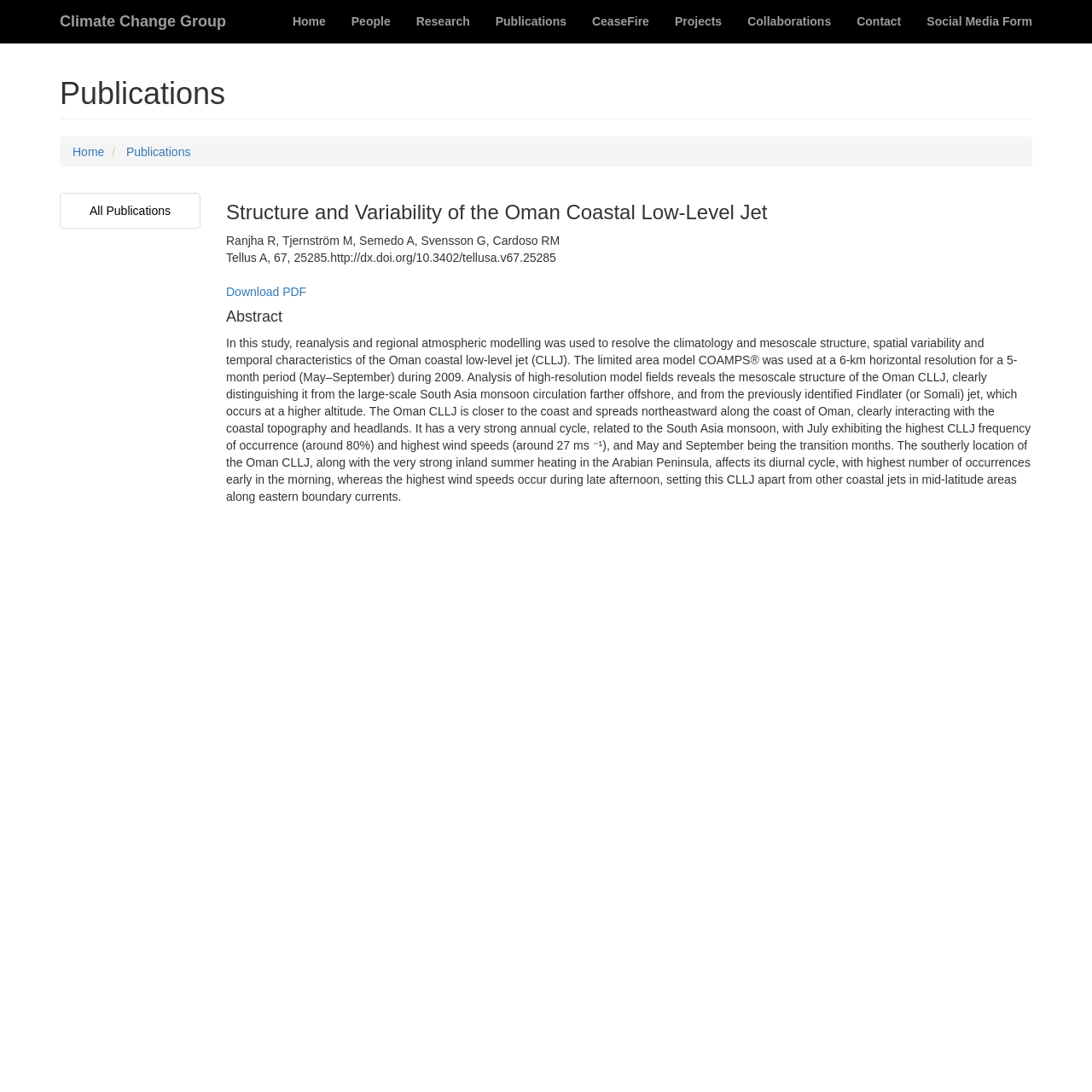Answer the question in a single word or phrase:
What is the journal name of the first publication?

Tellus A